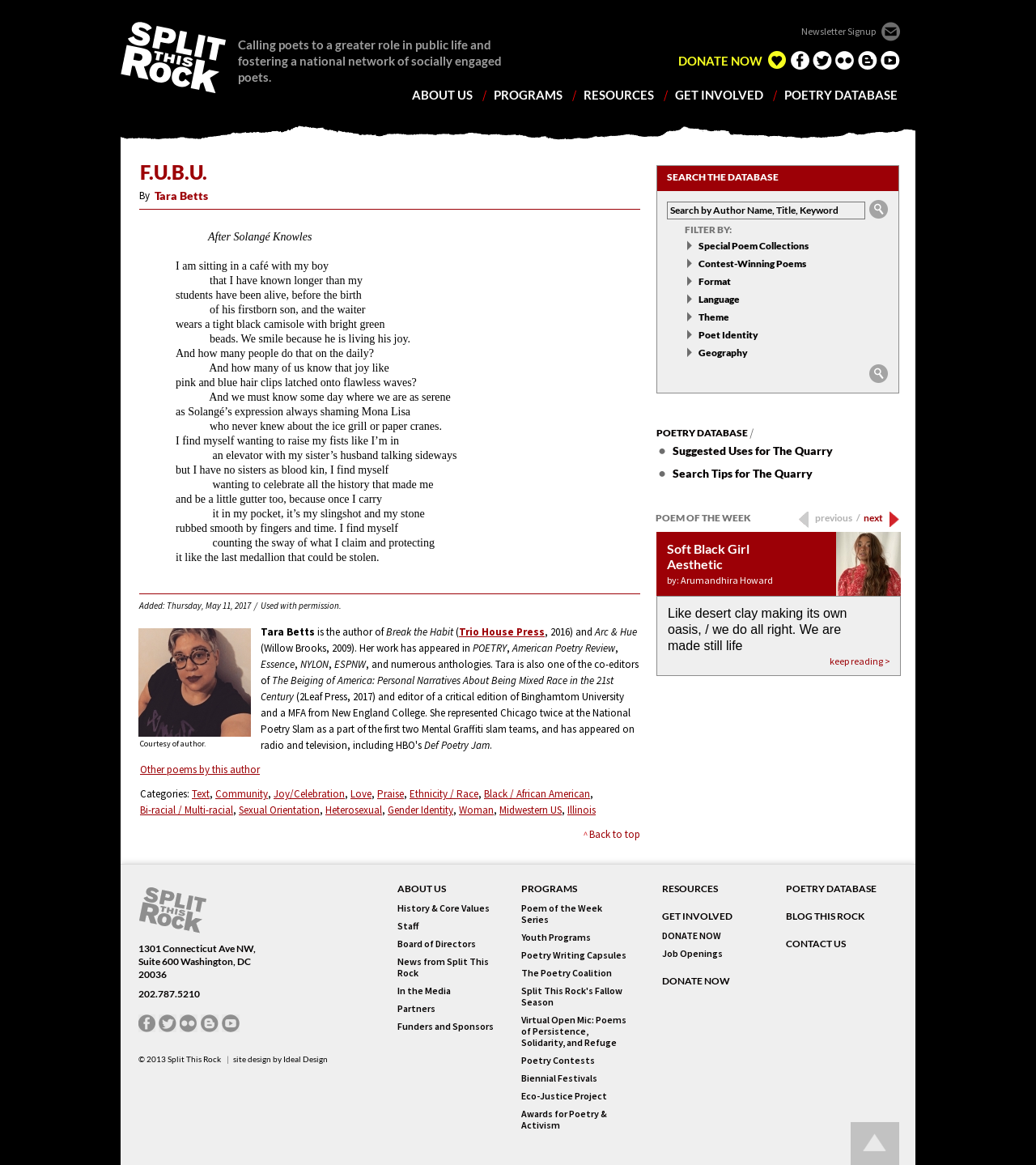Please determine the bounding box coordinates for the UI element described as: "Gender Identity".

[0.374, 0.689, 0.438, 0.703]